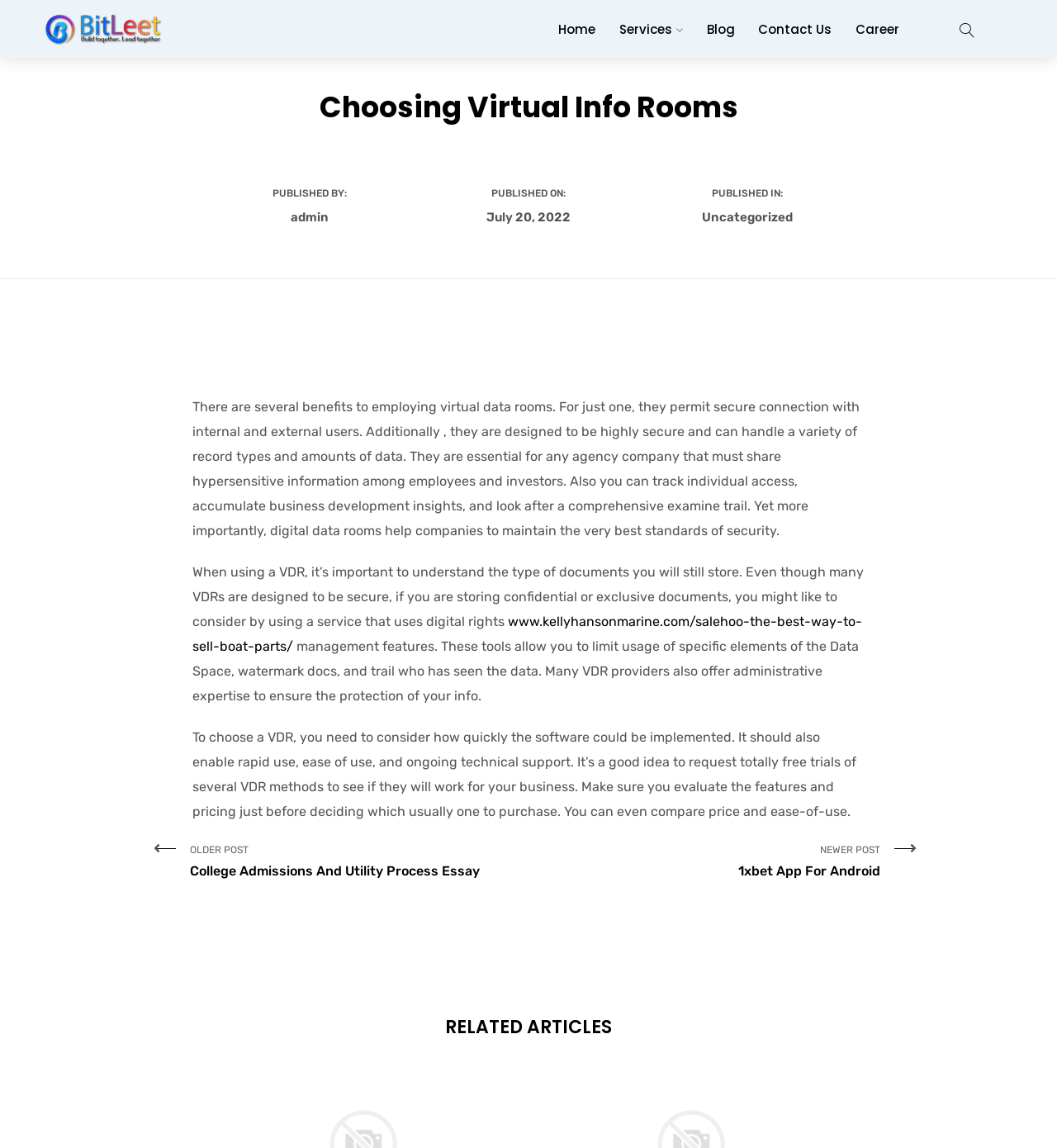Find the bounding box coordinates of the element's region that should be clicked in order to follow the given instruction: "Learn more about Web Development". The coordinates should consist of four float numbers between 0 and 1, i.e., [left, top, right, bottom].

[0.551, 0.651, 0.657, 0.672]